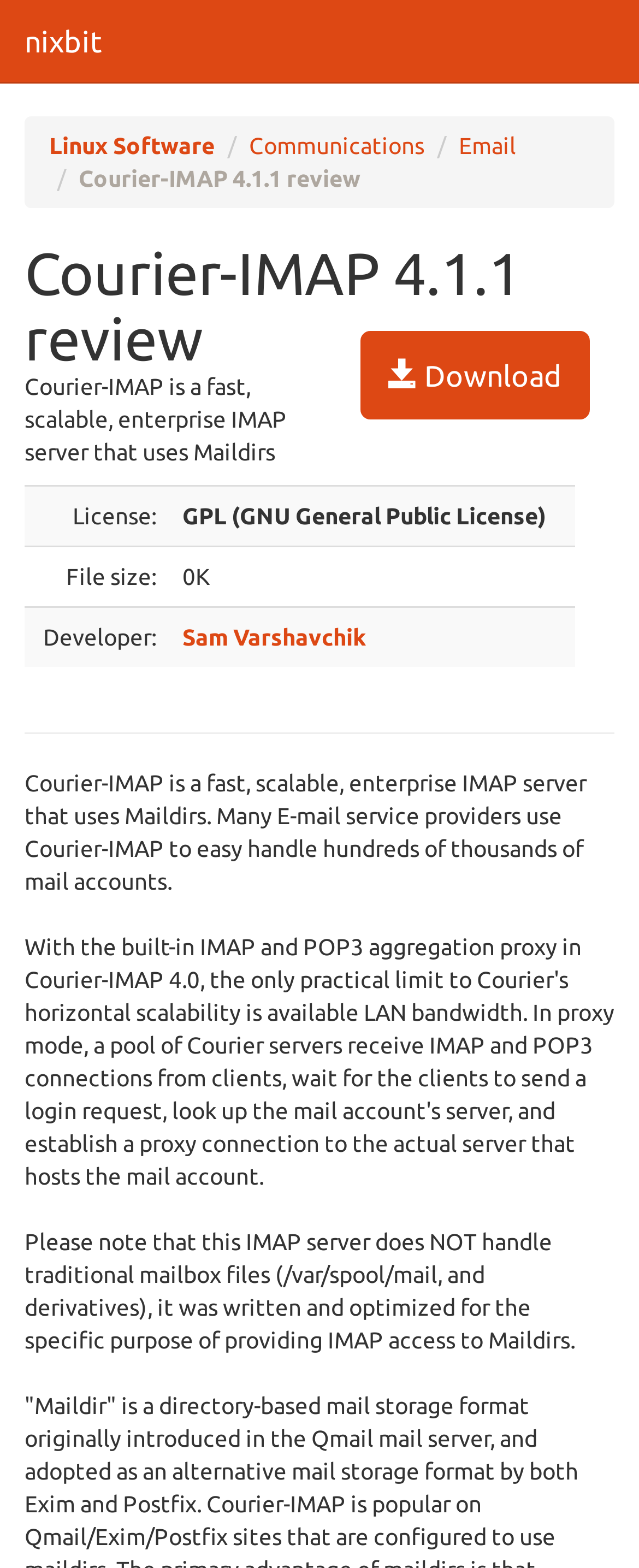What is the purpose of Courier-IMAP?
Please give a detailed and elaborate explanation in response to the question.

I found the answer by reading the description of Courier-IMAP. It says that Courier-IMAP was written and optimized for the specific purpose of providing IMAP access to Maildirs. Therefore, the purpose of Courier-IMAP is to provide IMAP access to Maildirs.